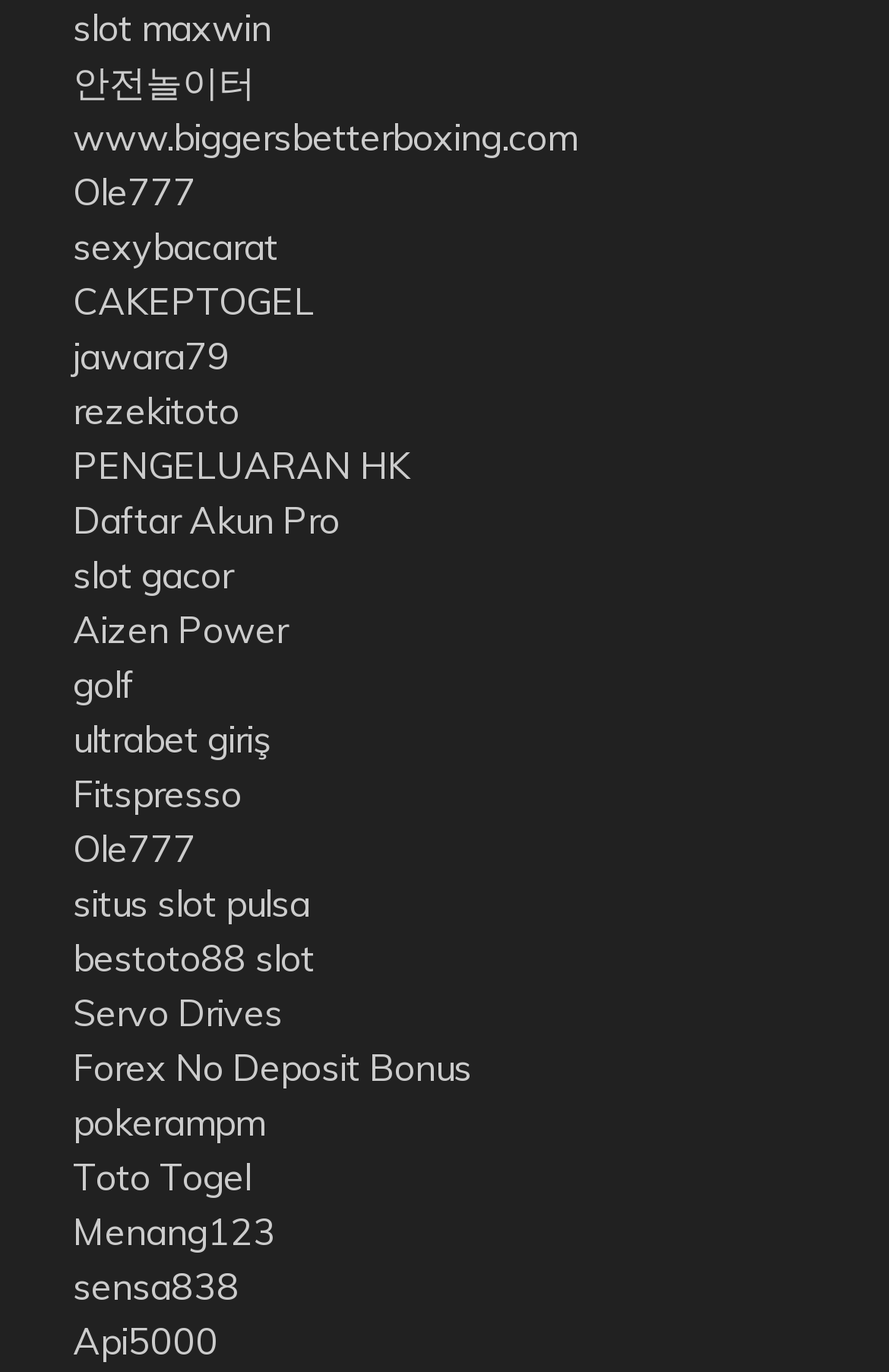Predict the bounding box coordinates of the area that should be clicked to accomplish the following instruction: "visit Ole777 website". The bounding box coordinates should consist of four float numbers between 0 and 1, i.e., [left, top, right, bottom].

[0.082, 0.124, 0.221, 0.157]